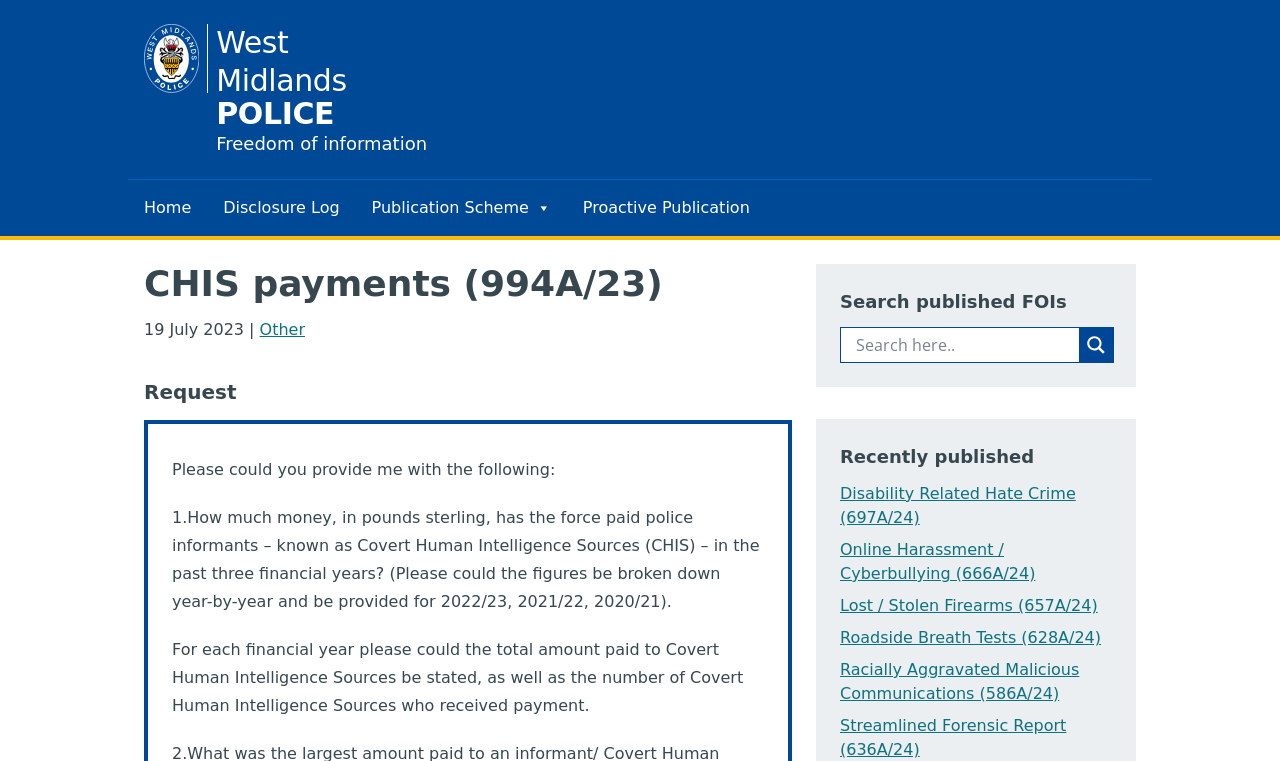Locate and extract the headline of this webpage.

CHIS payments (994A/23)